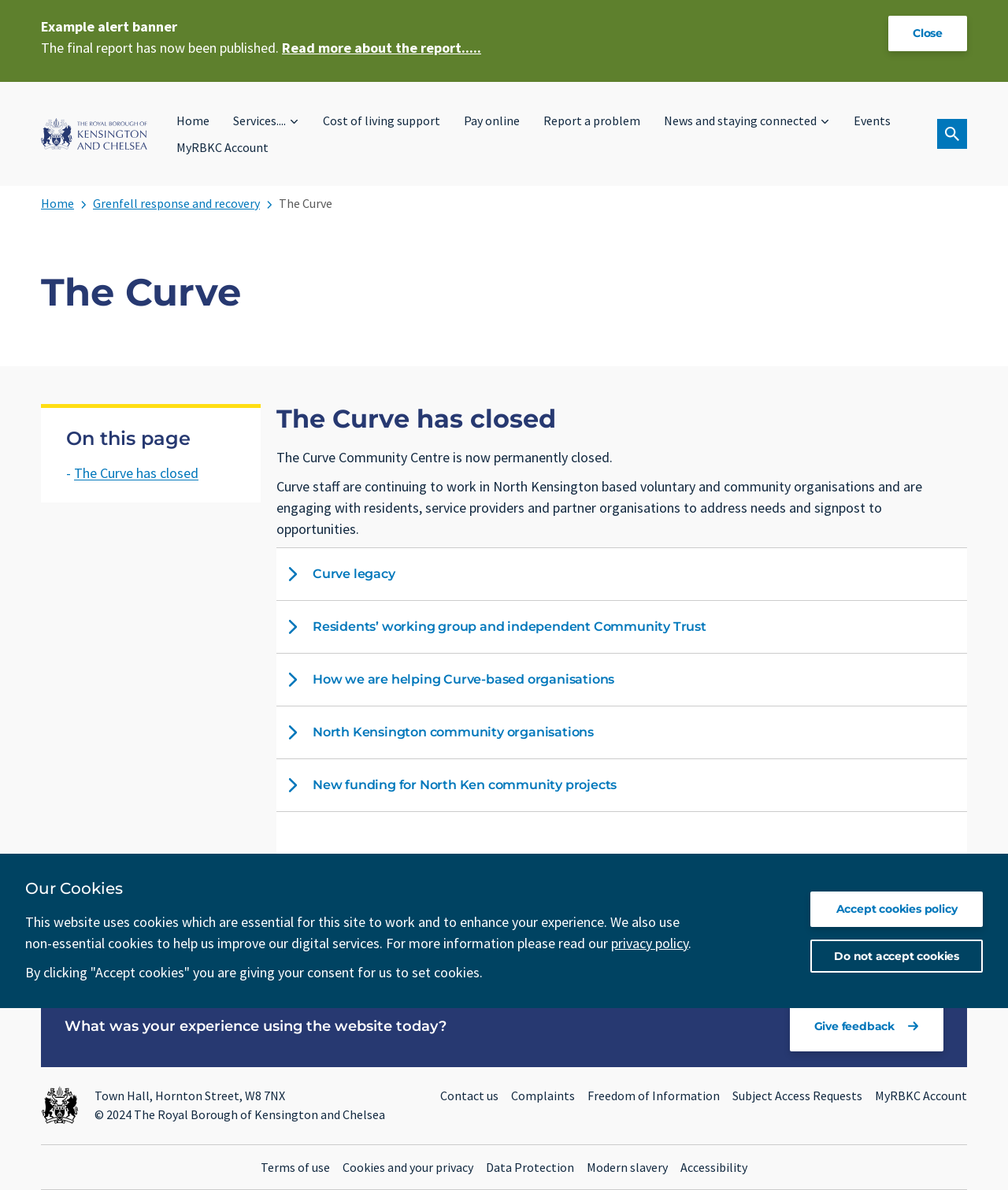What is the purpose of Curve staff's work in North Kensington?
Please answer the question with a detailed and comprehensive explanation.

According to the webpage, Curve staff are continuing to work in North Kensington based voluntary and community organisations and are engaging with residents, service providers and partner organisations to address needs and signpost to opportunities.